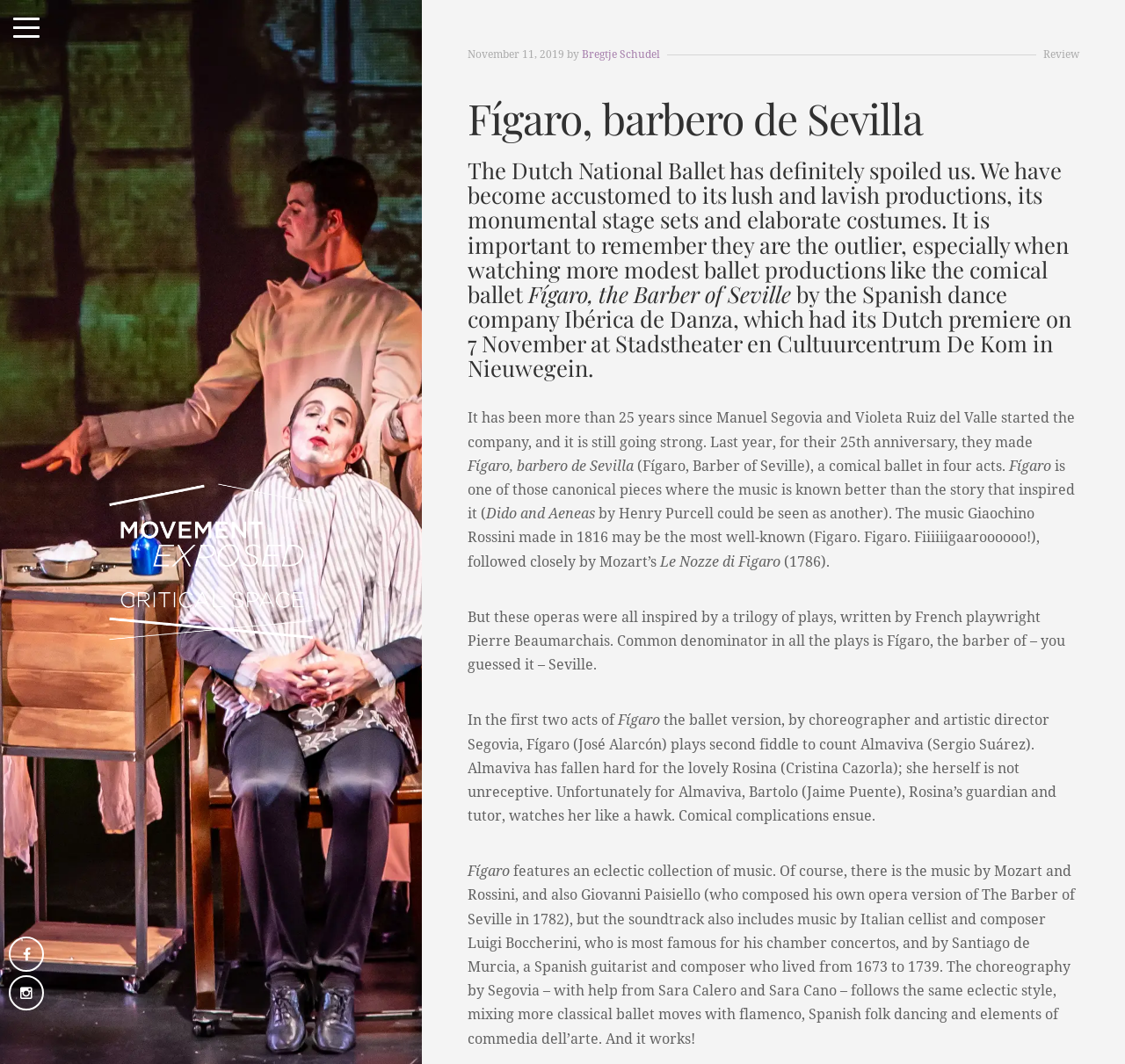What is the name of the ballet company?
Answer the question with as much detail as you can, using the image as a reference.

I found the answer by reading the text which mentions 'the Spanish dance company Ibérica de Danza'.